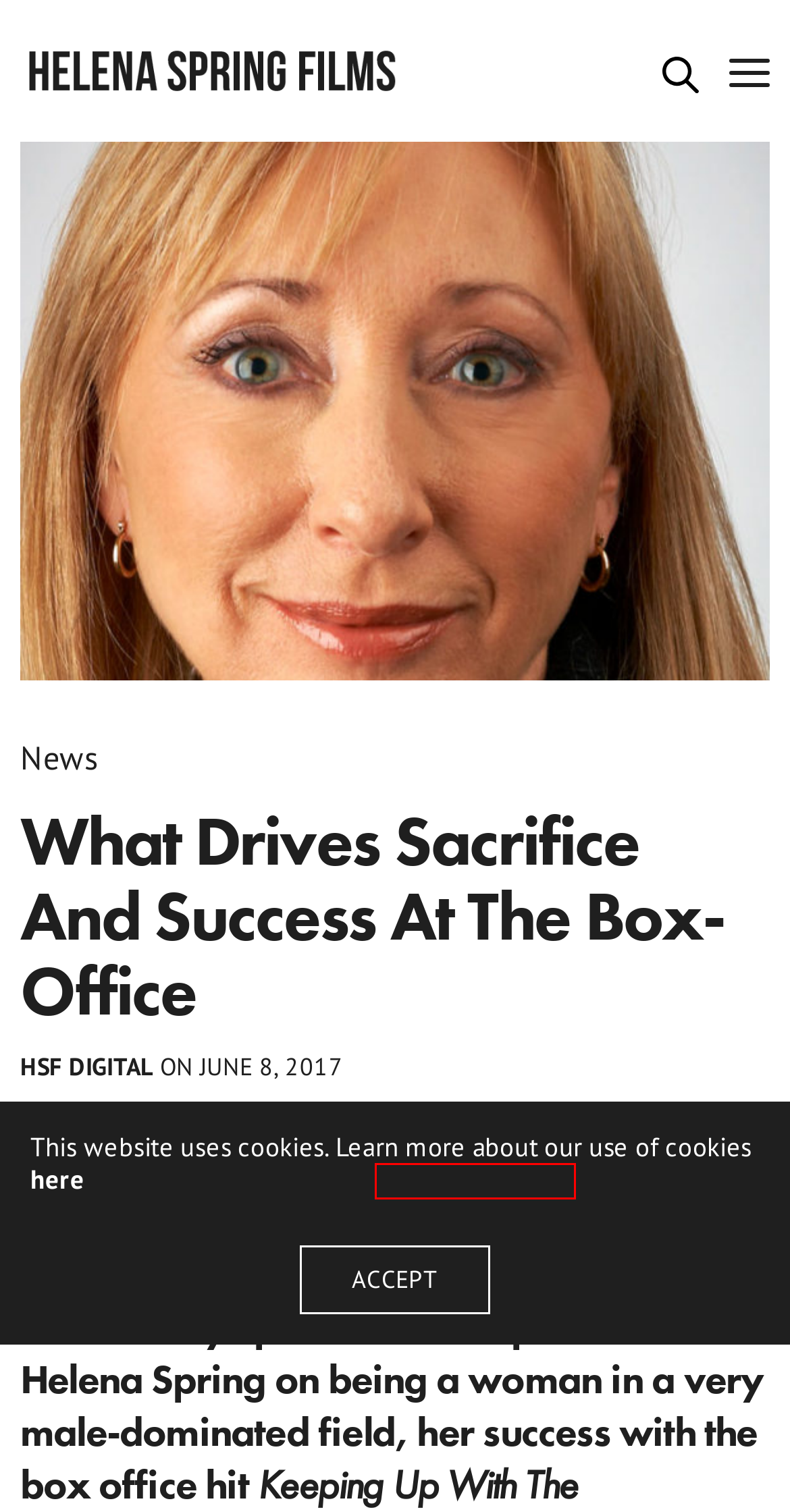You have a screenshot of a webpage with a red bounding box around an element. Select the webpage description that best matches the new webpage after clicking the element within the red bounding box. Here are the descriptions:
A. keeping up with the kandasamys Archives - Helena Spring Films
B. Helena Spring - IMDb
C. helena spring Archives - Helena Spring Films
D. News Archives - Helena Spring Films
E. daniel rheed | key art
F. What Drives Sacrifice And Success At The Box-Office - Forbes Africa
G. forbes africa Archives - Helena Spring Films
H. news Archives - Helena Spring Films

F